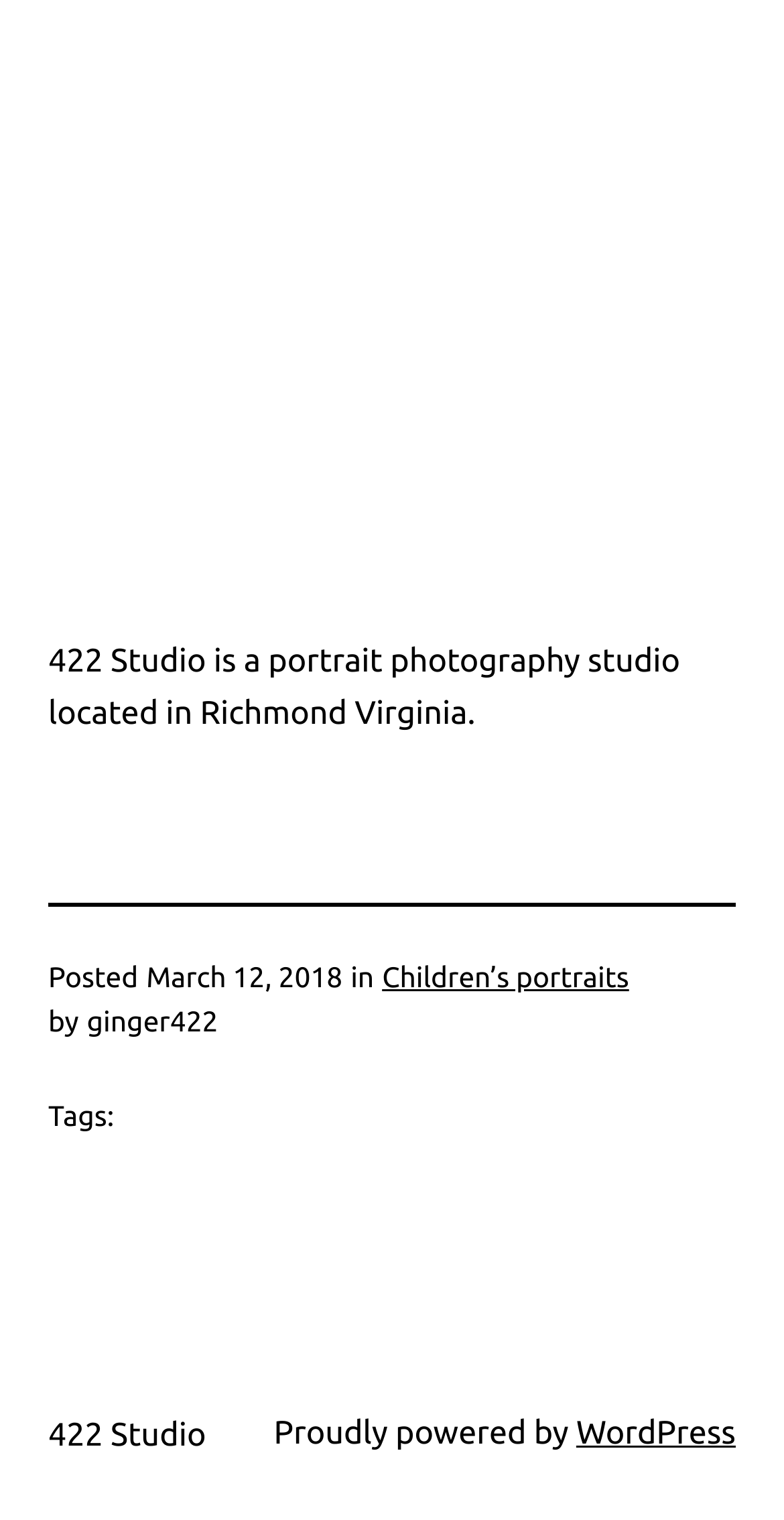Provide a one-word or one-phrase answer to the question:
Who is the author of the latest post?

ginger422